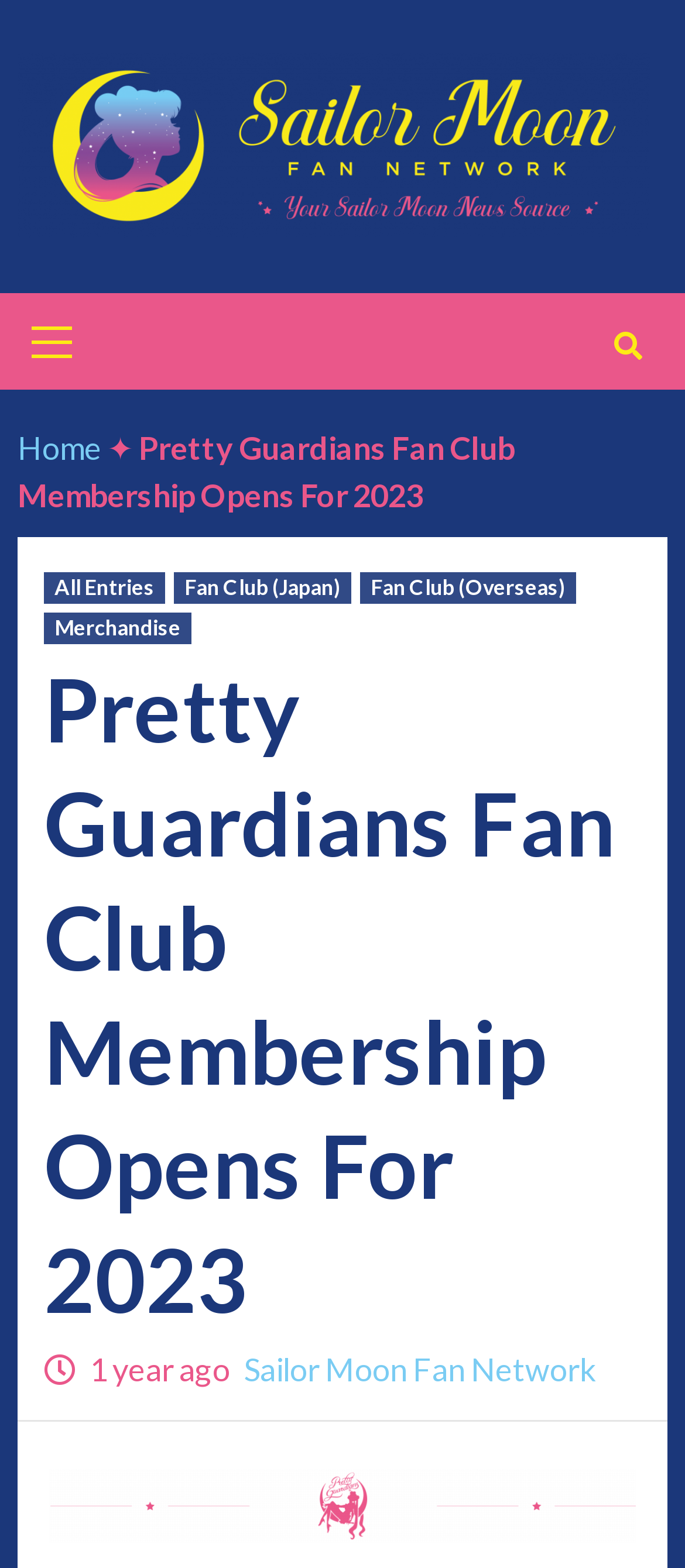Please provide the bounding box coordinates for the element that needs to be clicked to perform the following instruction: "View all entries". The coordinates should be given as four float numbers between 0 and 1, i.e., [left, top, right, bottom].

[0.064, 0.365, 0.241, 0.385]